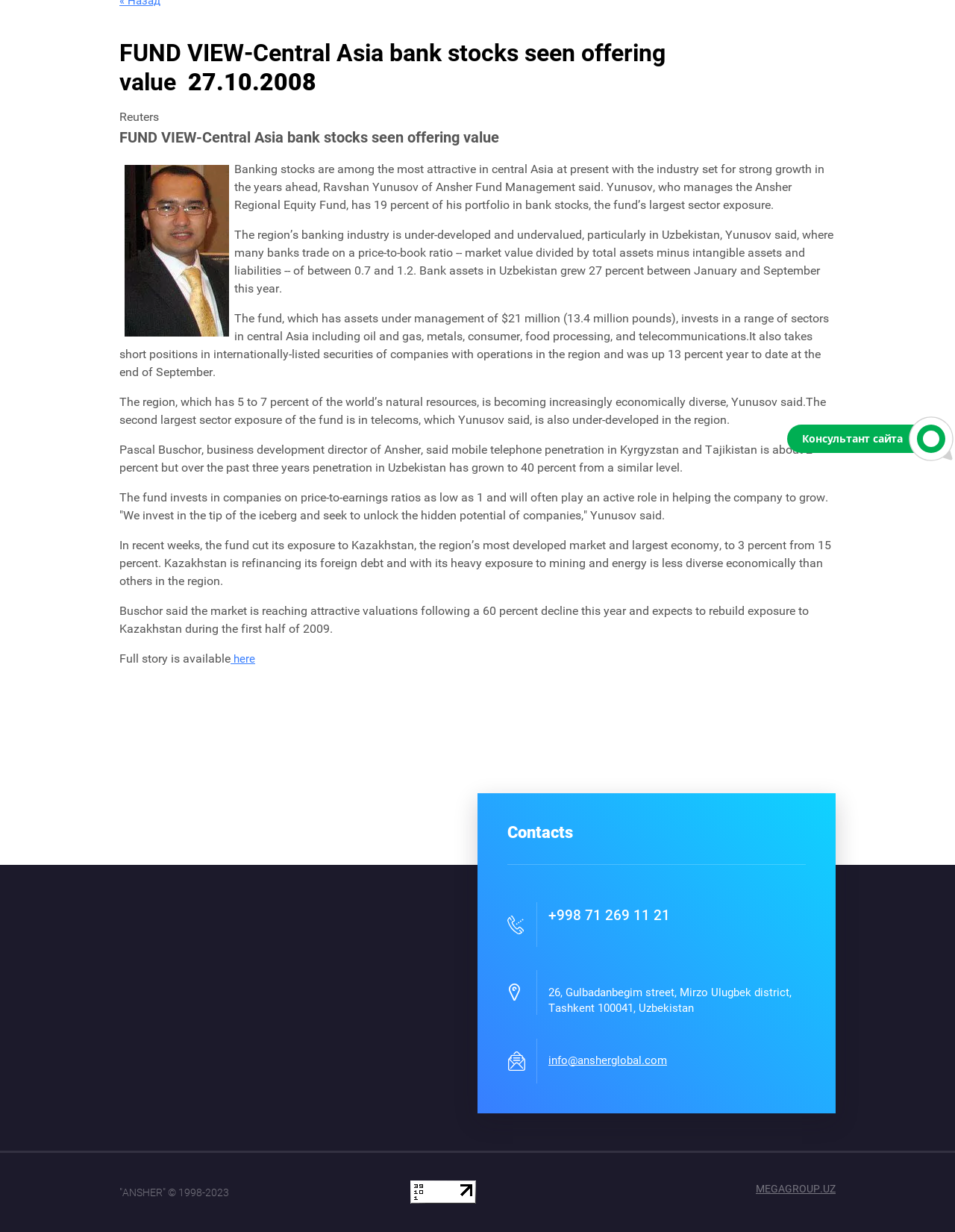Please determine the bounding box coordinates, formatted as (top-left x, top-left y, bottom-right x, bottom-right y), with all values as floating point numbers between 0 and 1. Identify the bounding box of the region described as: +998 71 269 11 21

[0.574, 0.736, 0.702, 0.75]